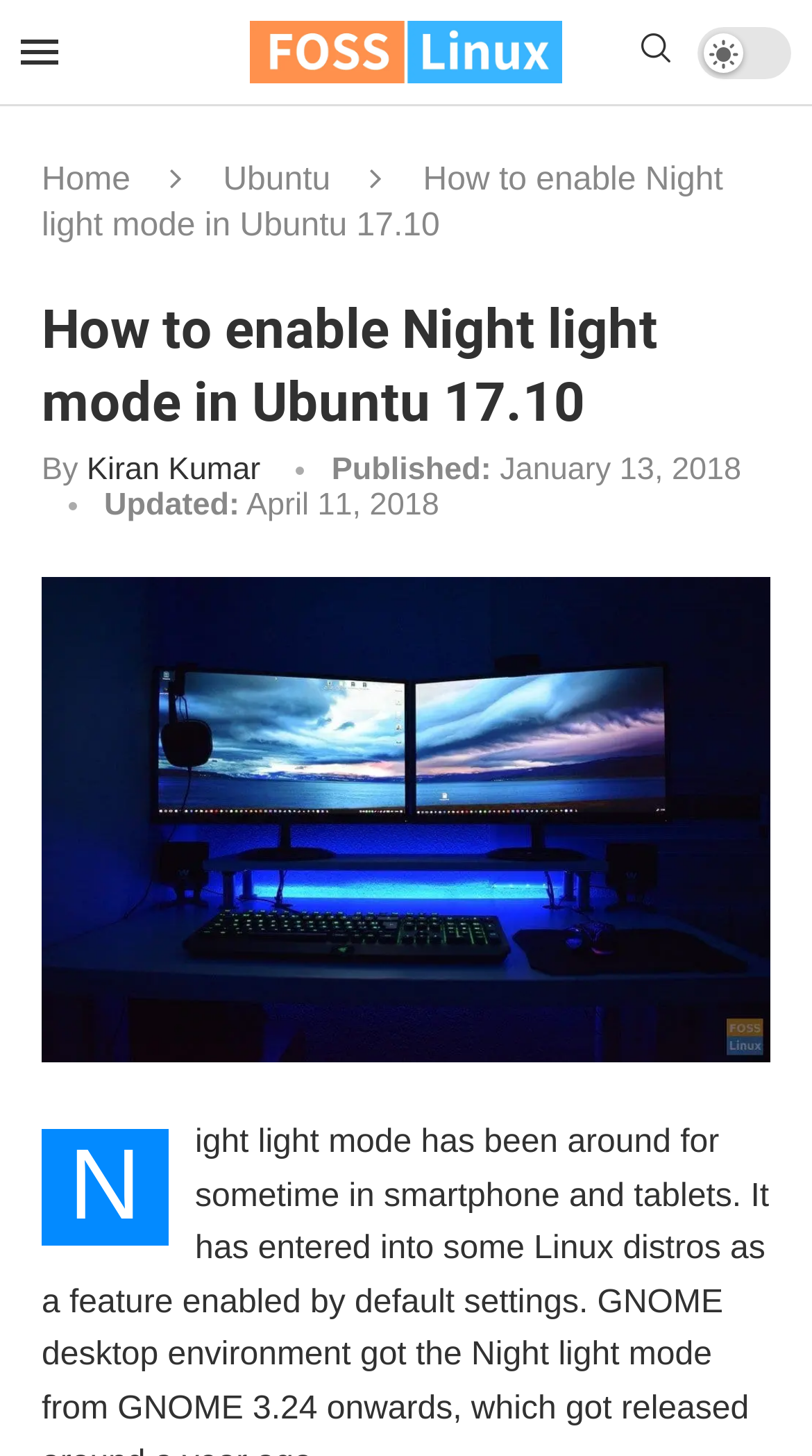What is the purpose of the image in the article?
Analyze the image and deliver a detailed answer to the question.

The image is likely used to illustrate the concept of night mode in Ubuntu 17.10, as it is placed below the title and has a caption 'night mode ubuntu 17.10'.